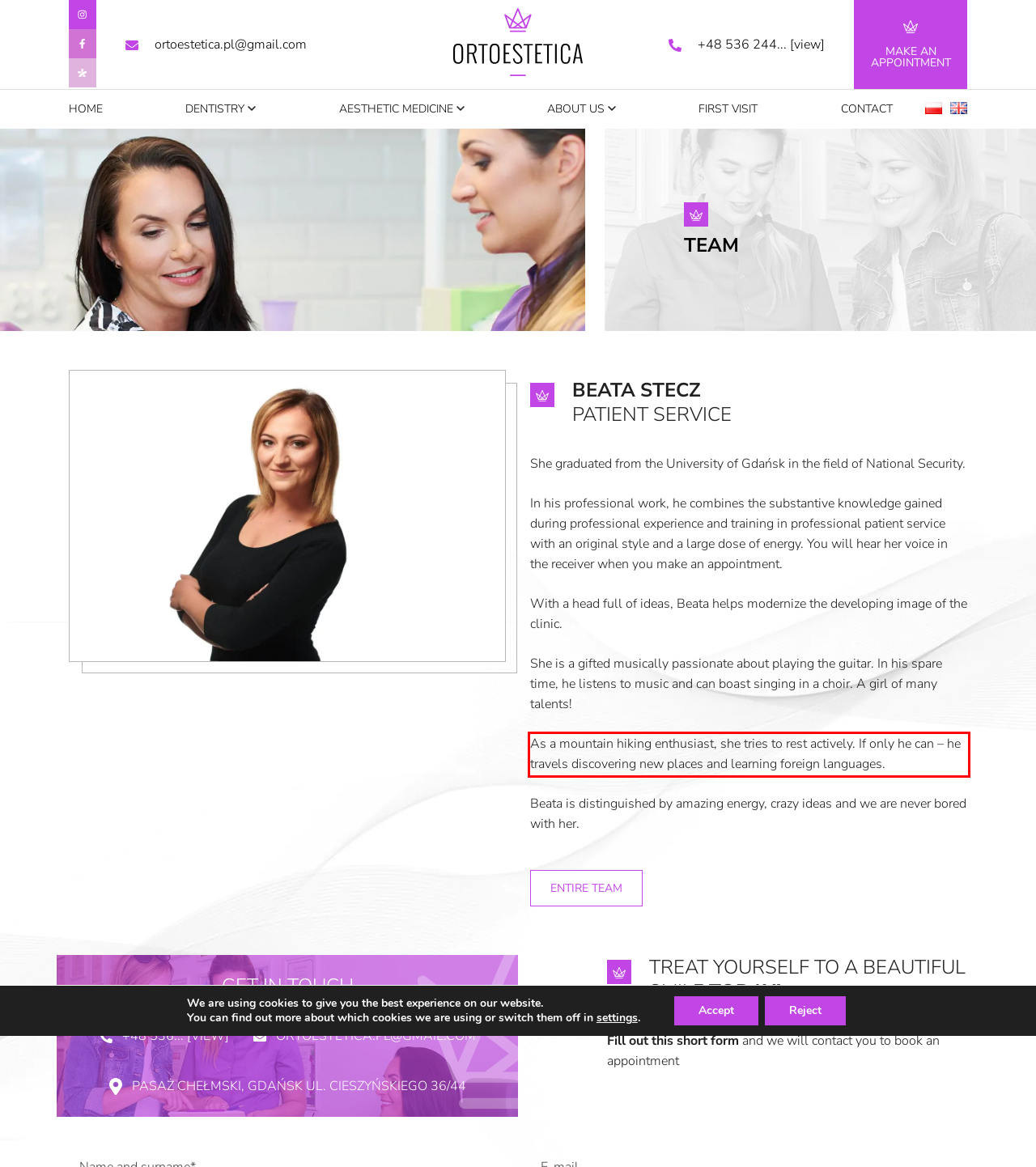Given a webpage screenshot with a red bounding box, perform OCR to read and deliver the text enclosed by the red bounding box.

As a mountain hiking enthusiast, she tries to rest actively. If only he can – he travels discovering new places and learning foreign languages.